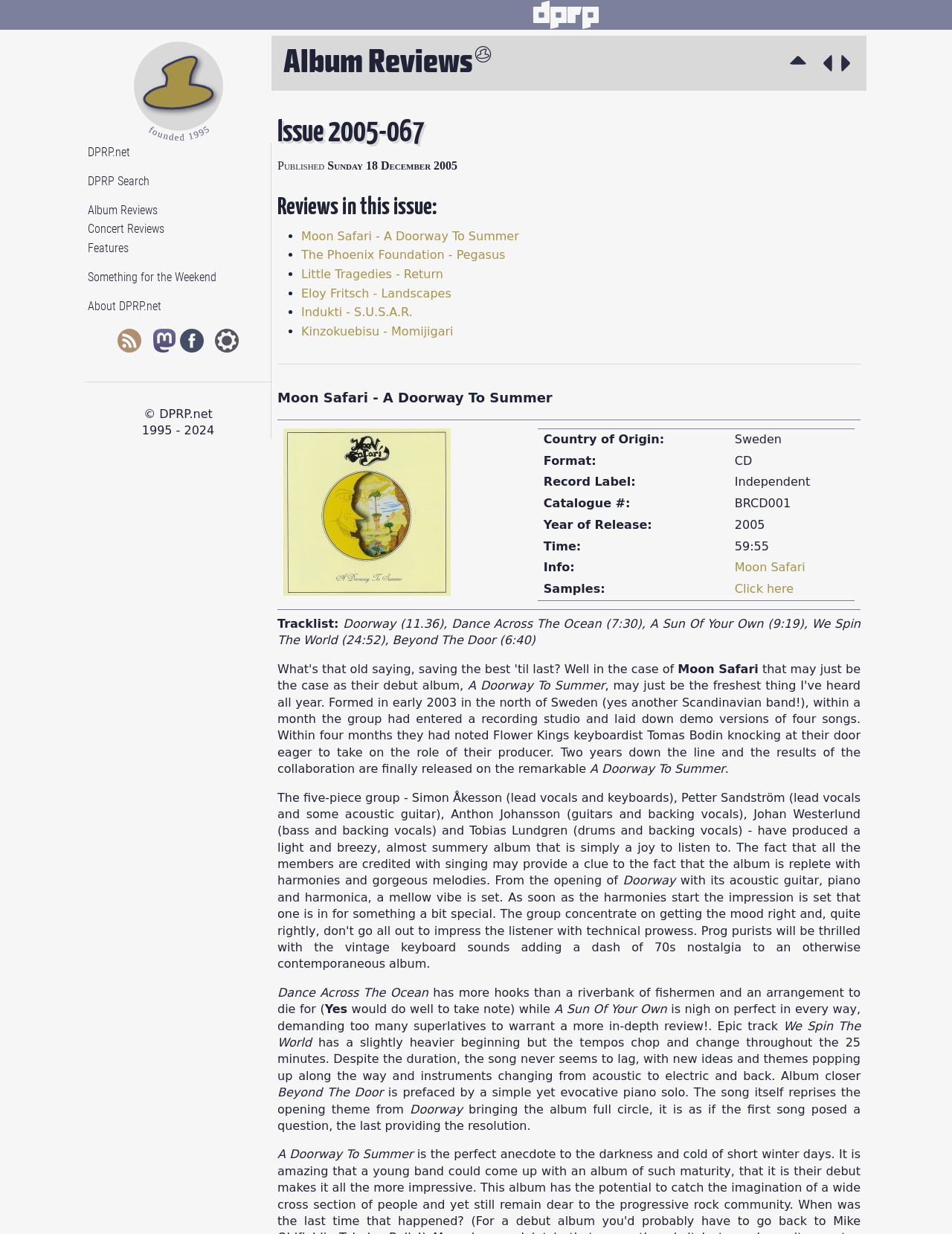Determine the bounding box coordinates of the section to be clicked to follow the instruction: "View Issue 2005-066". The coordinates should be given as four float numbers between 0 and 1, formatted as [left, top, right, bottom].

[0.854, 0.042, 0.879, 0.061]